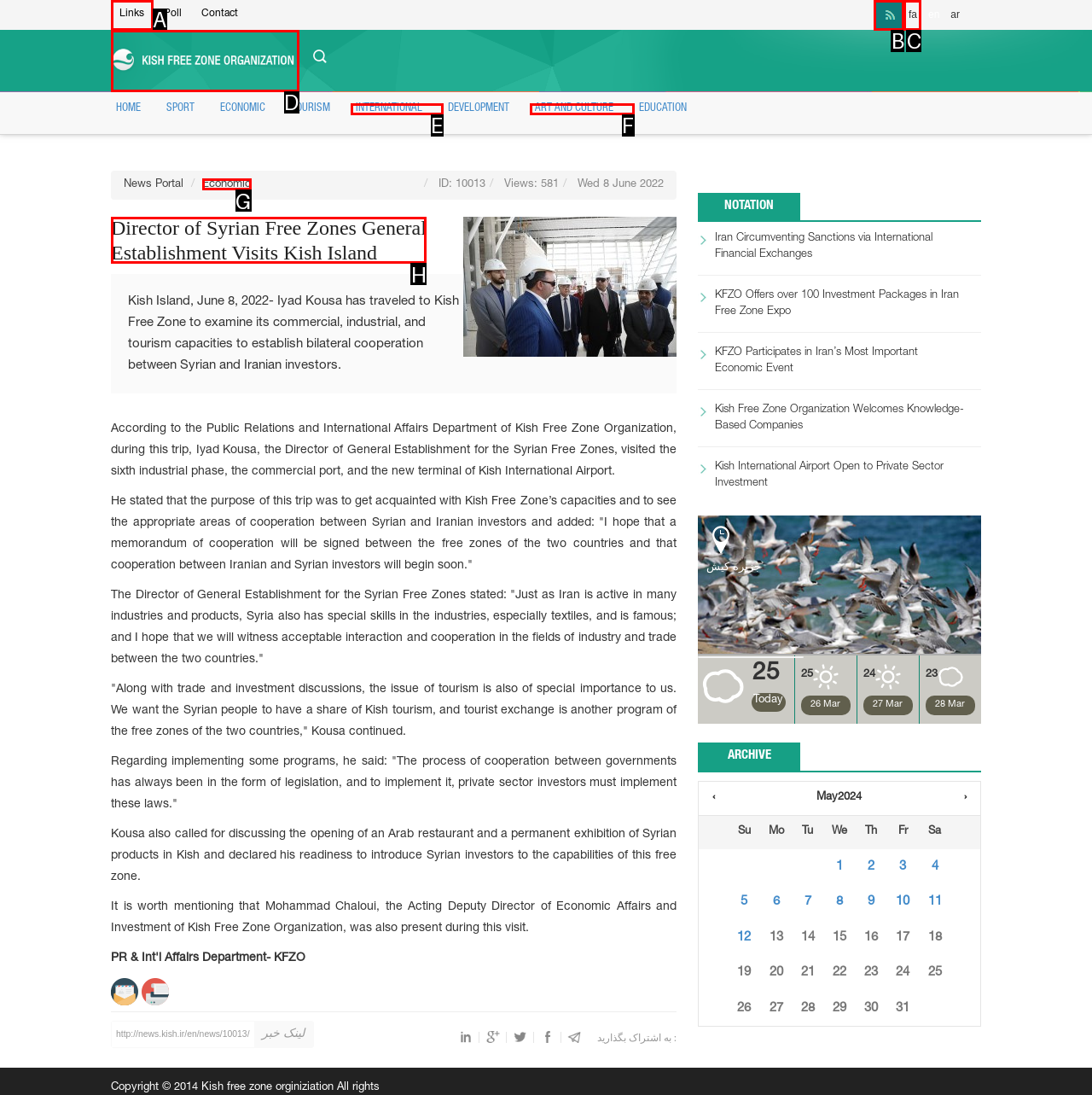Identify the letter of the UI element that corresponds to: kish news
Respond with the letter of the option directly.

D